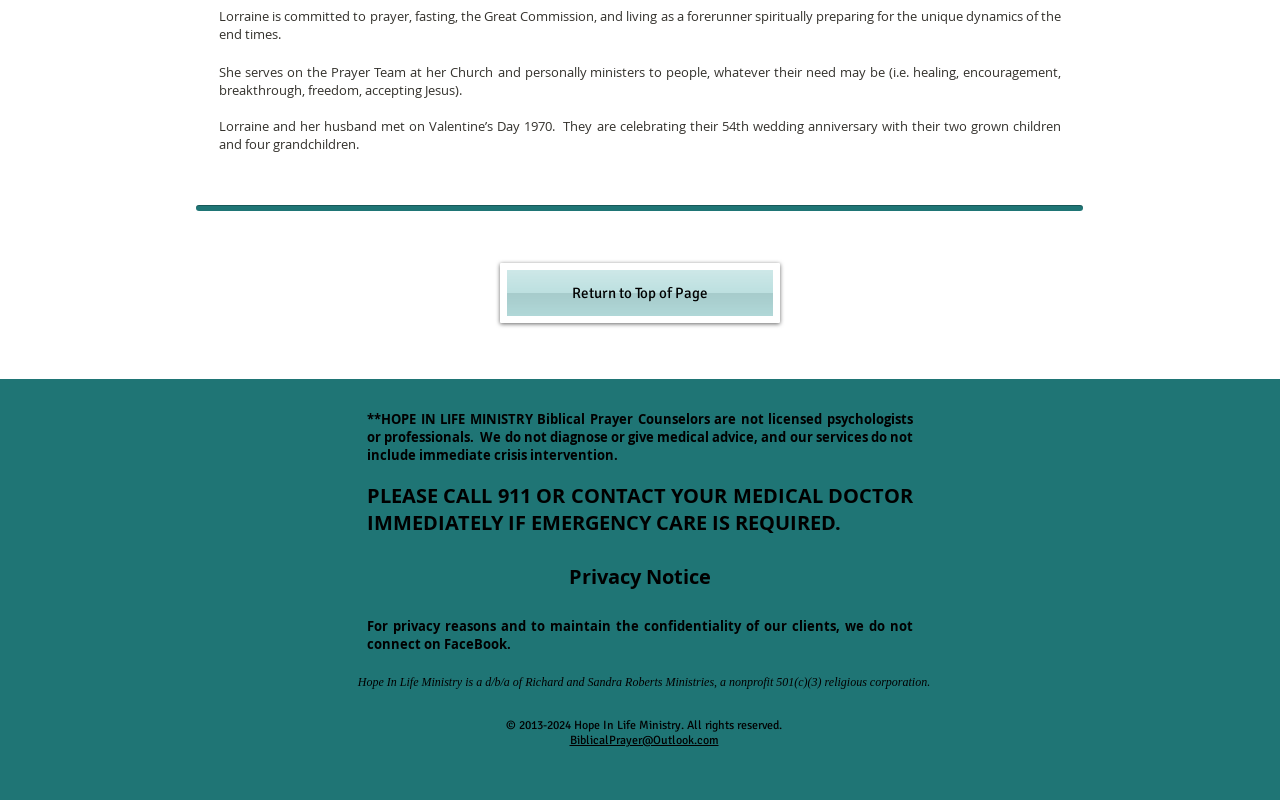Look at the image and answer the question in detail:
What should you do if you need emergency care?

The text explicitly states that if emergency care is required, you should PLEASE CALL 911 OR CONTACT YOUR MEDICAL DOCTOR IMMEDIATELY.